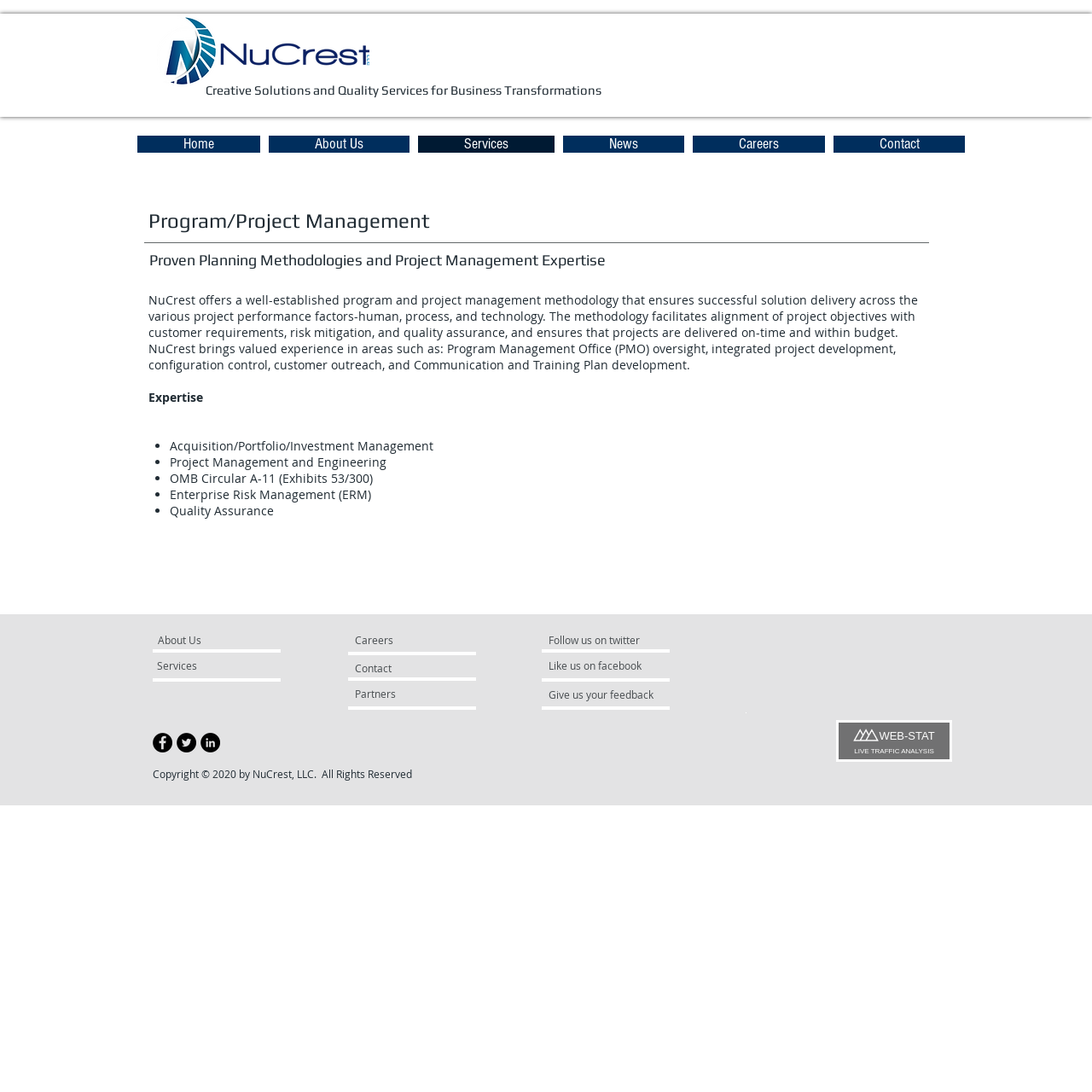Find the bounding box coordinates of the element to click in order to complete the given instruction: "Click the 'Home' link."

[0.126, 0.124, 0.238, 0.14]